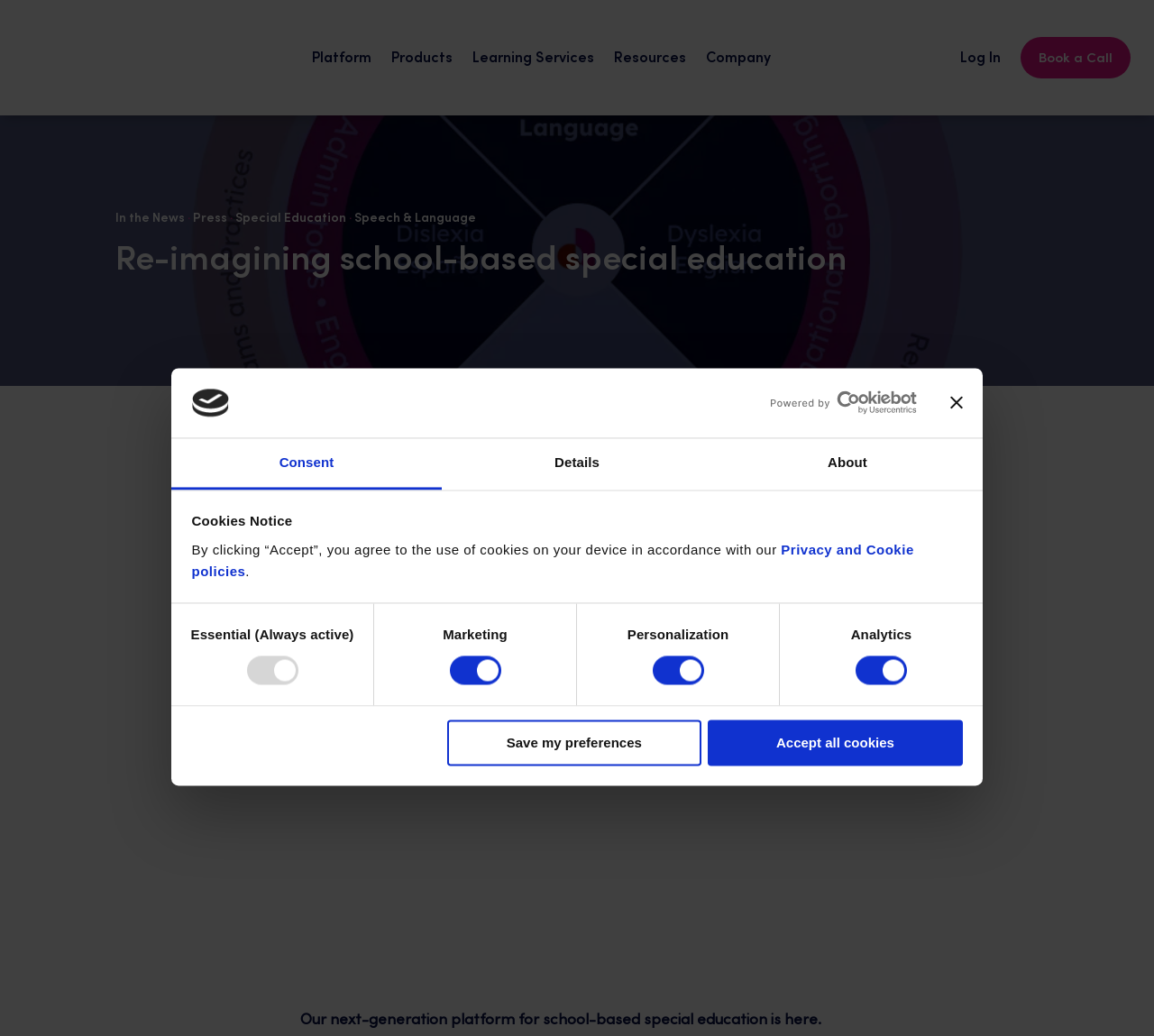Determine the bounding box for the described UI element: "Log In".

[0.832, 0.047, 0.867, 0.071]